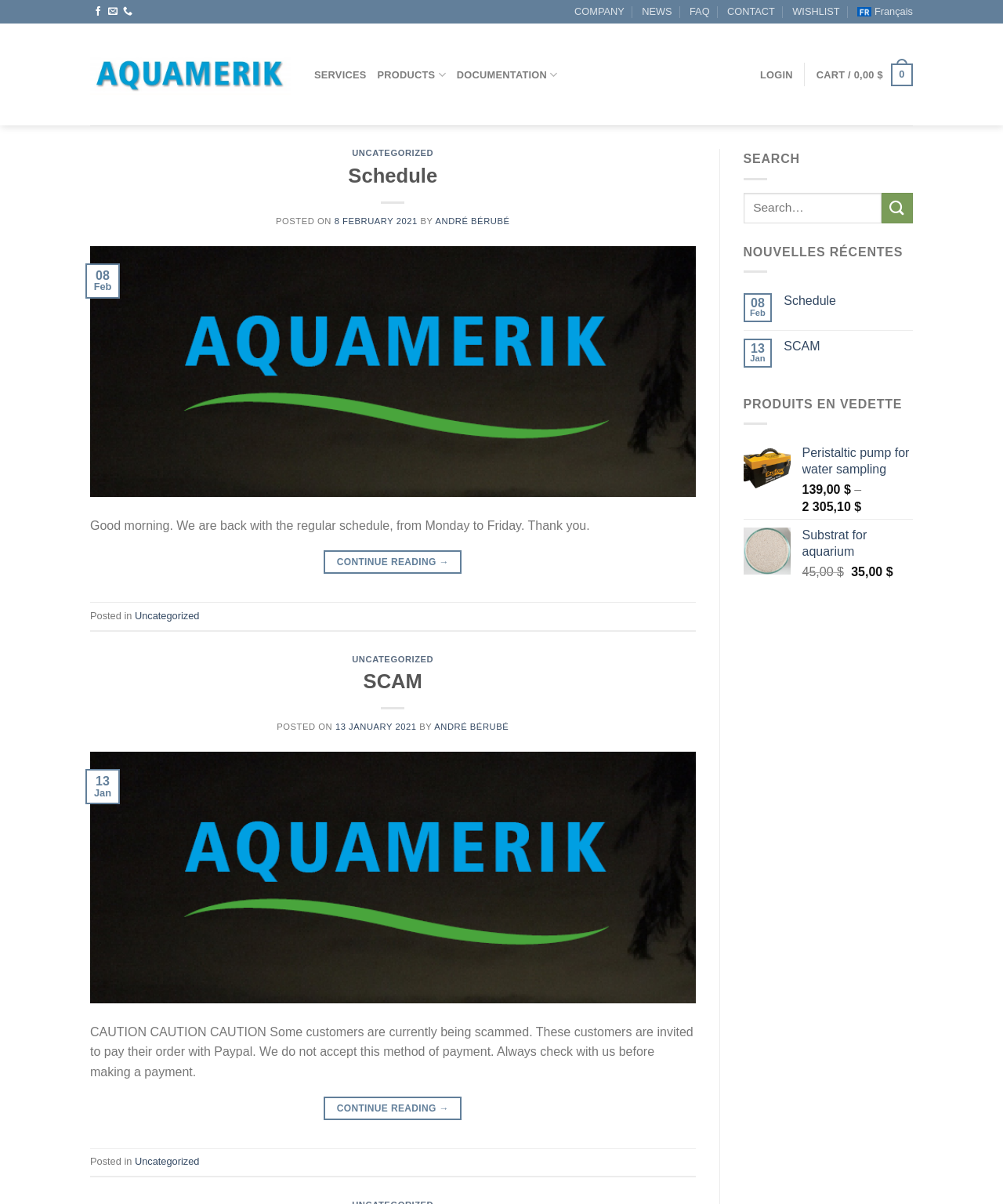Give a detailed overview of the webpage's appearance and contents.

The webpage is a news page from AQUAMERIK, with a focus on company news and updates. At the top, there are several links to social media platforms, email, and phone contact information. Below this, there is a navigation menu with links to different sections of the website, including COMPANY, NEWS, FAQ, CONTACT, WISHLIST, and SERVICES.

The main content of the page is divided into two columns. The left column features a series of news articles, each with a heading, date, and author. The articles are stacked vertically, with the most recent one at the top. Each article has a "CONTINUE READING →" link at the bottom.

The right column is a complementary section, featuring a search bar at the top, followed by a list of recent news articles with dates and titles. Below this, there are sections for "PRODUITS EN VEDETTE" (featured products) and "NOUVELLES RÉCENTES" (recent news), each with links to specific products or articles.

Throughout the page, there are several calls-to-action, such as "CONTINUE READING →" and links to specific products or articles. The overall layout is clean and easy to navigate, with clear headings and concise text.